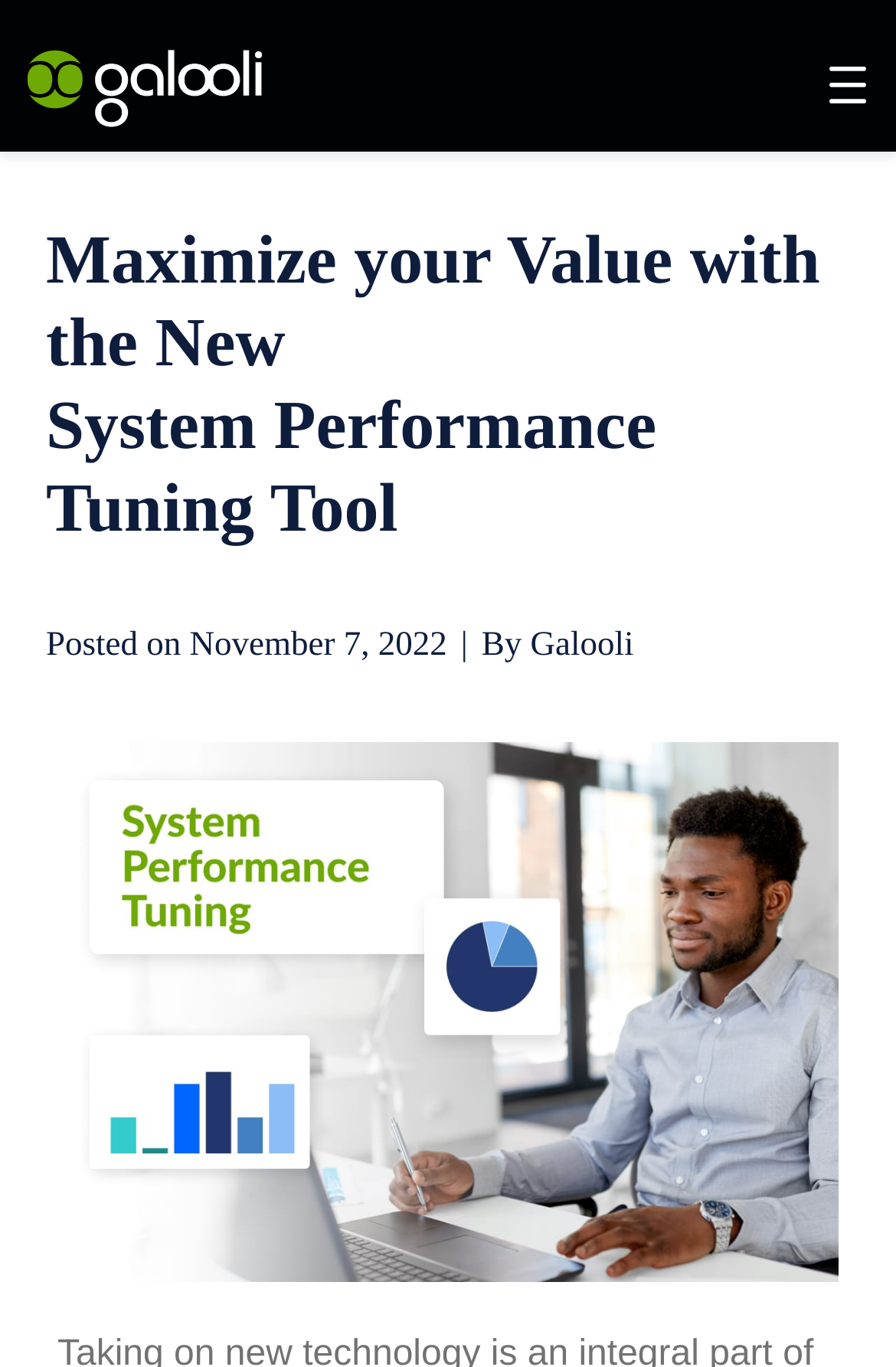Determine the main text heading of the webpage and provide its content.

Maximize your Value with the New
System Performance Tuning Tool